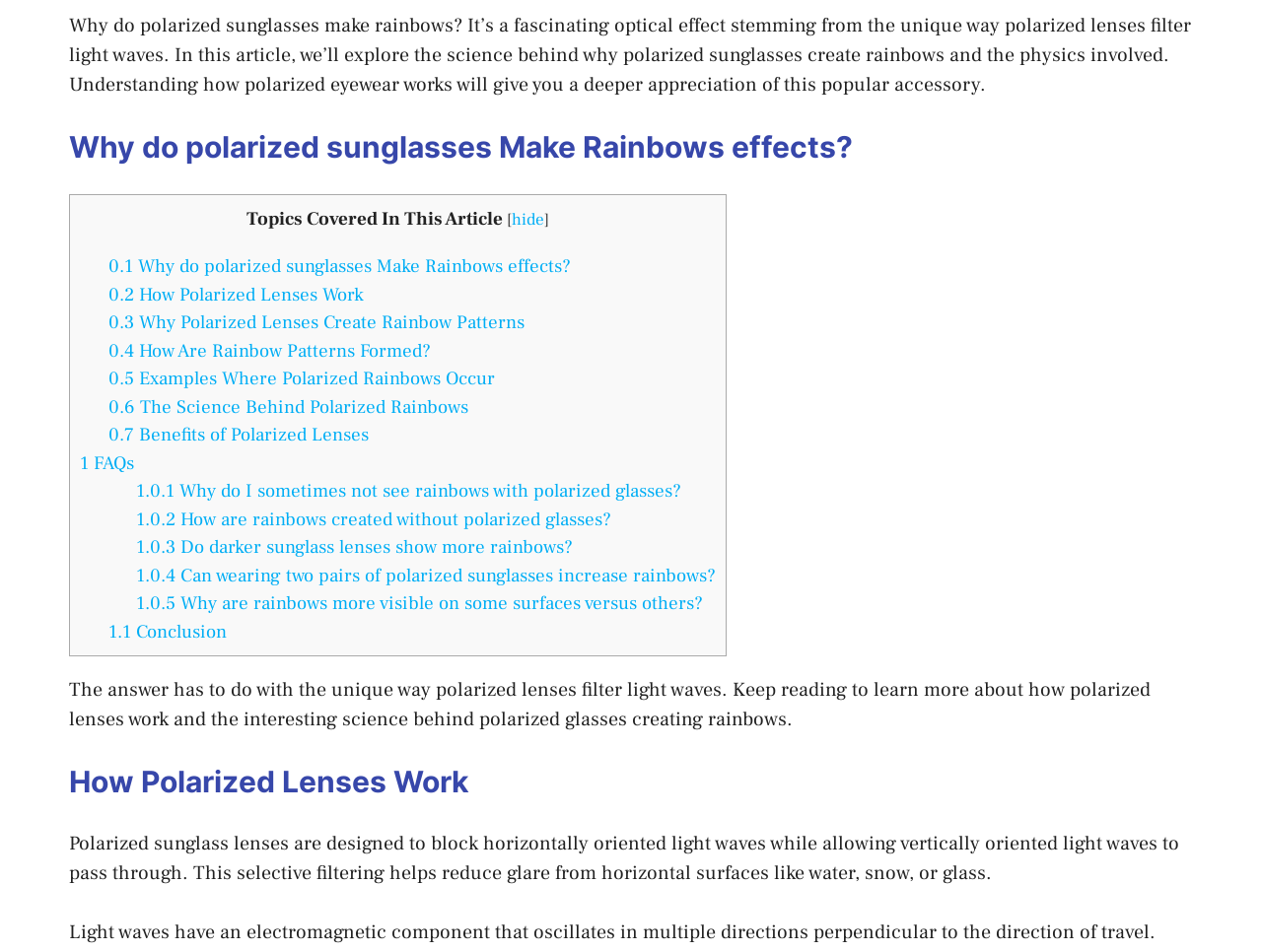Please find the bounding box coordinates of the section that needs to be clicked to achieve this instruction: "Click on 'Why do polarized sunglasses Make Rainbows effects?'".

[0.055, 0.136, 0.945, 0.173]